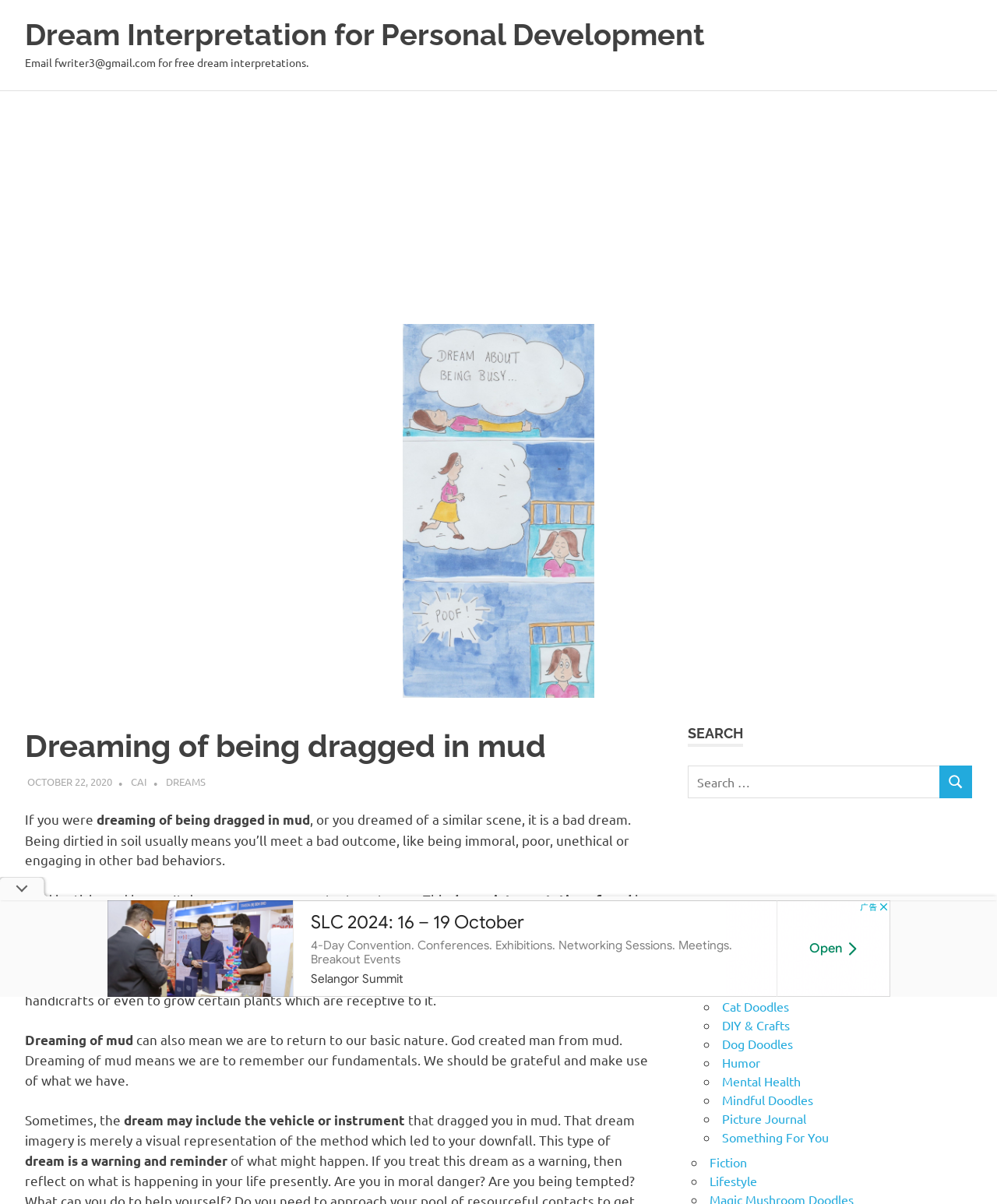Please specify the bounding box coordinates of the element that should be clicked to execute the given instruction: 'Click on the 'Art' category'. Ensure the coordinates are four float numbers between 0 and 1, expressed as [left, top, right, bottom].

[0.712, 0.793, 0.73, 0.806]